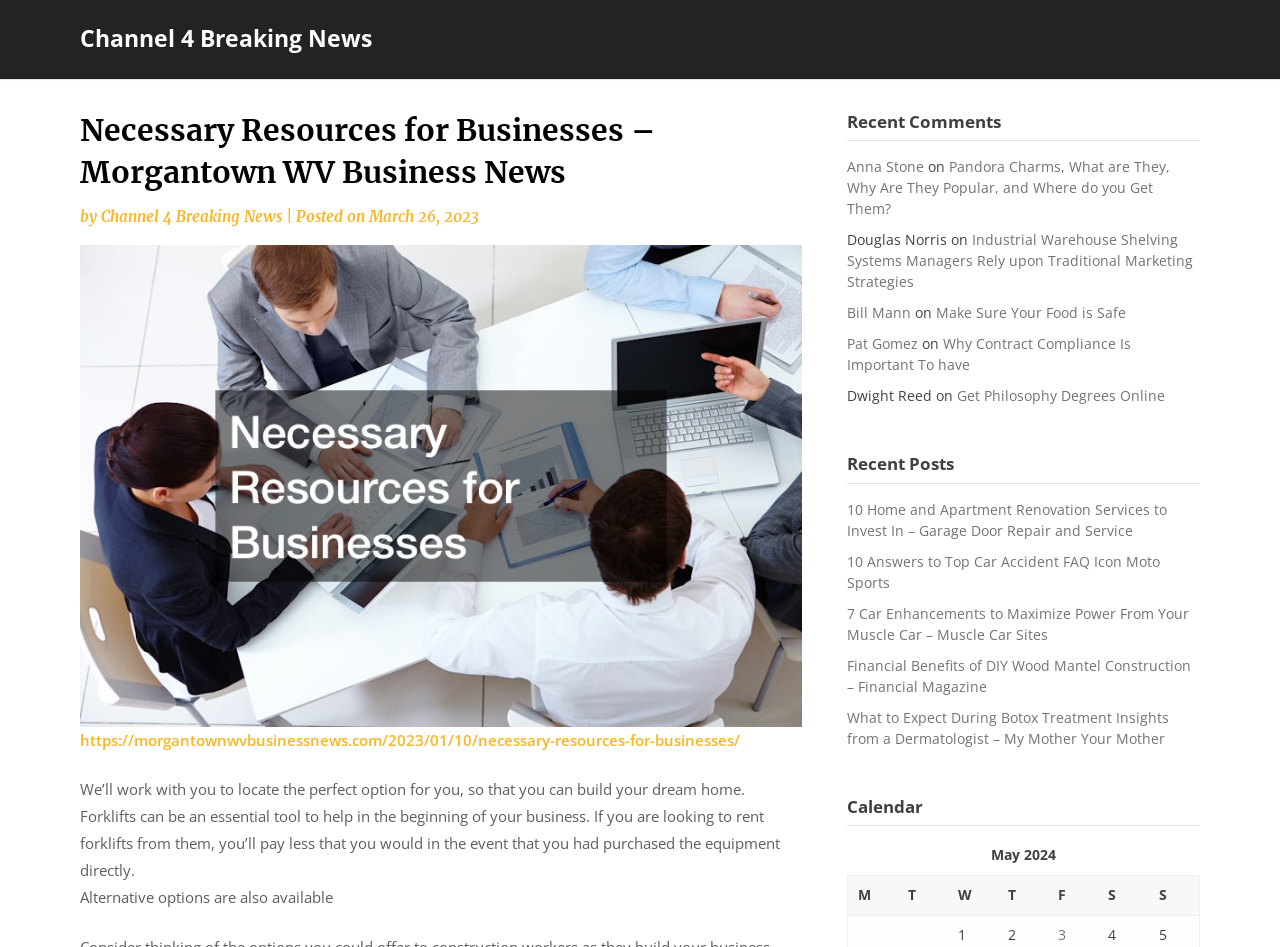Locate the bounding box coordinates of the element I should click to achieve the following instruction: "View recent comments from 'Anna Stone'".

[0.661, 0.166, 0.722, 0.186]